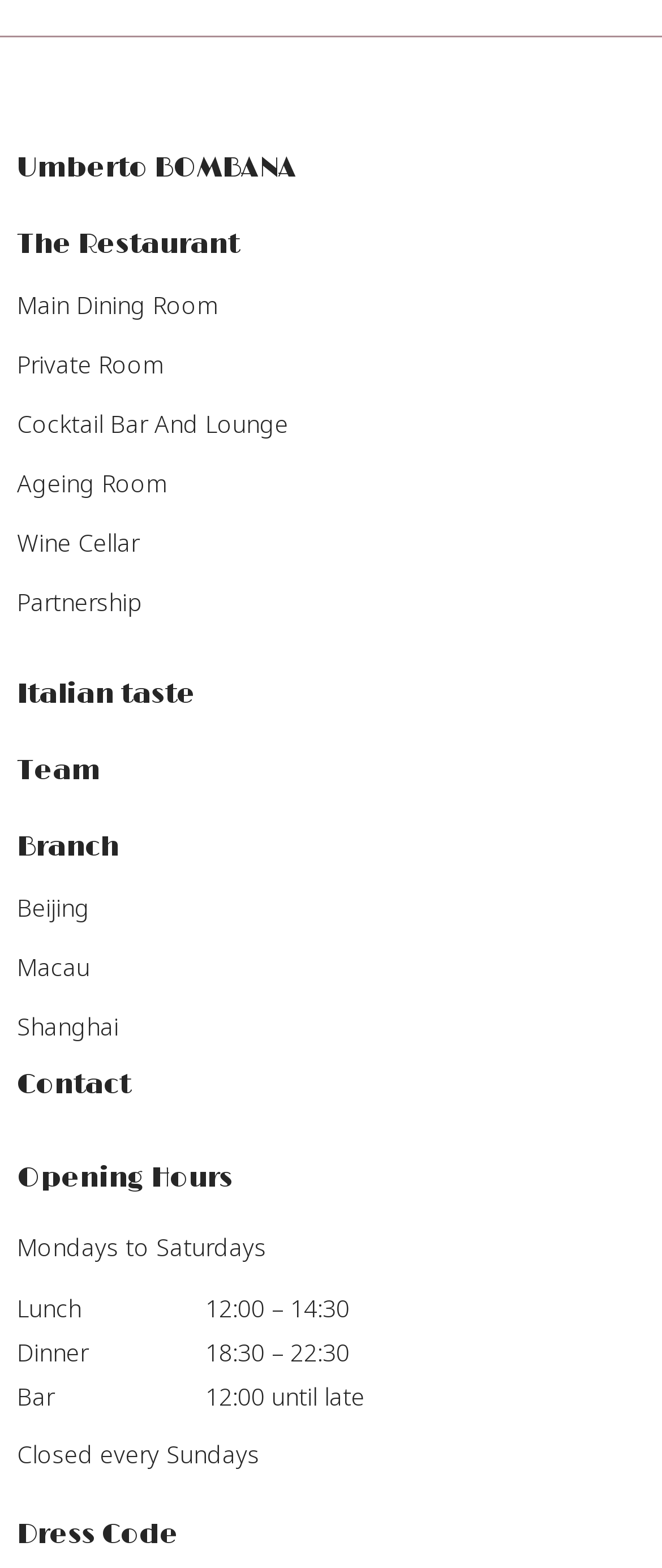Based on the element description aria-label="mobile menu", identify the bounding box of the UI element in the given webpage screenshot. The coordinates should be in the format (top-left x, top-left y, bottom-right x, bottom-right y) and must be between 0 and 1.

None